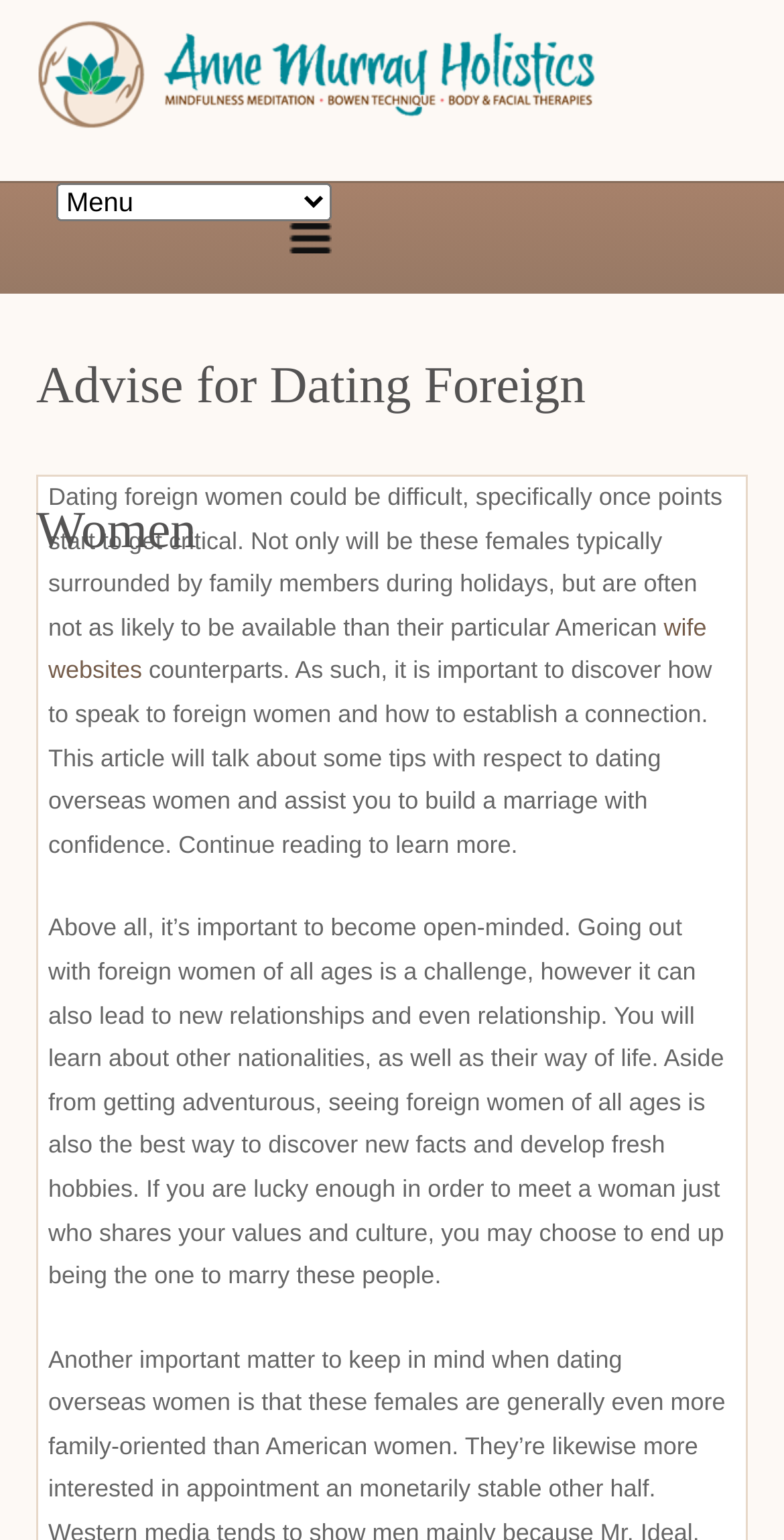Provide the bounding box coordinates of the HTML element described by the text: "wife websites". The coordinates should be in the format [left, top, right, bottom] with values between 0 and 1.

[0.062, 0.398, 0.901, 0.445]